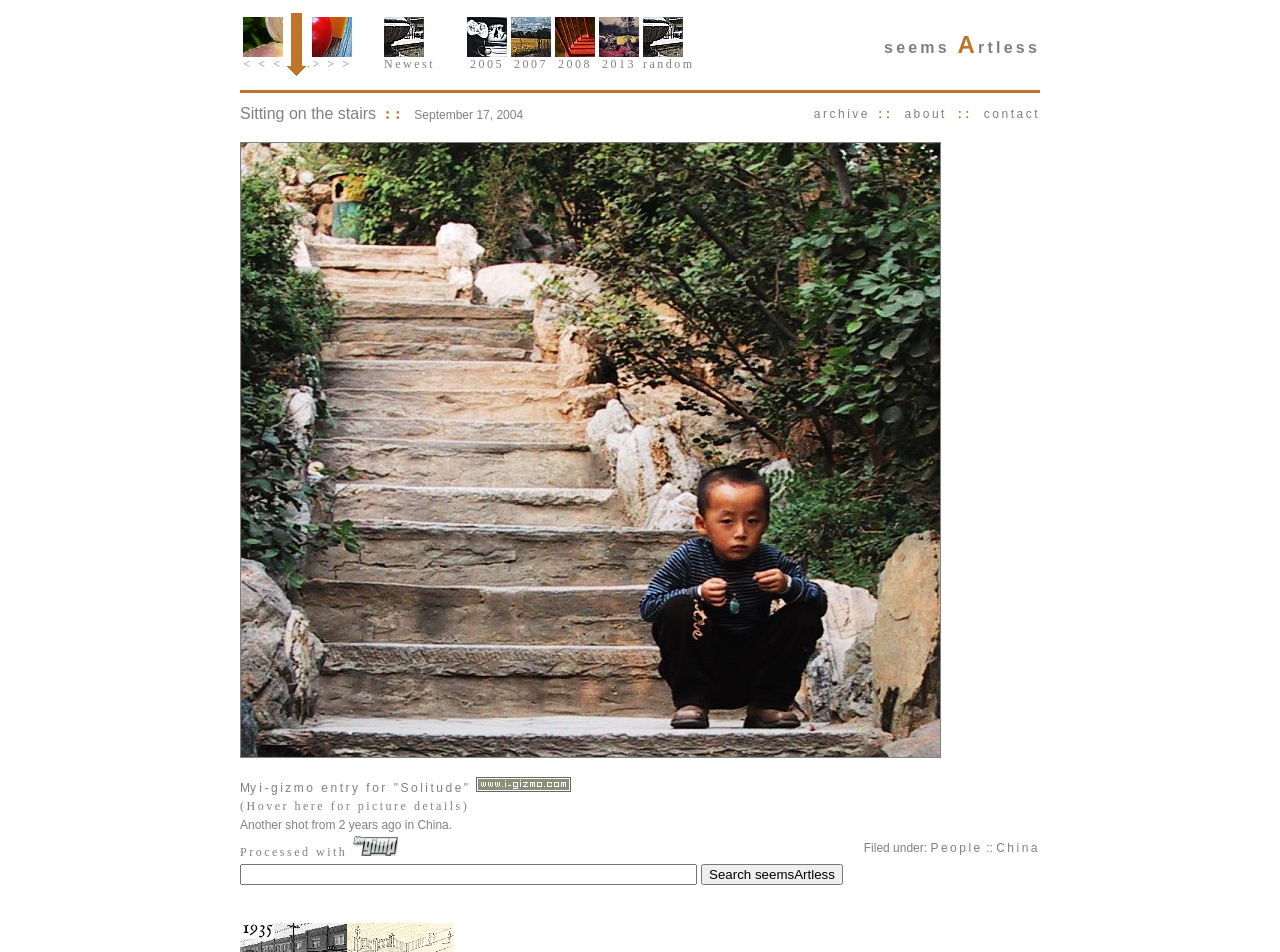What are the navigation options?
Please give a detailed and thorough answer to the question, covering all relevant points.

I found these options by examining the LayoutTableCell elements with links that have text 'Previous picture', 'Next picture', 'Newest picture', and 'Random picture'.